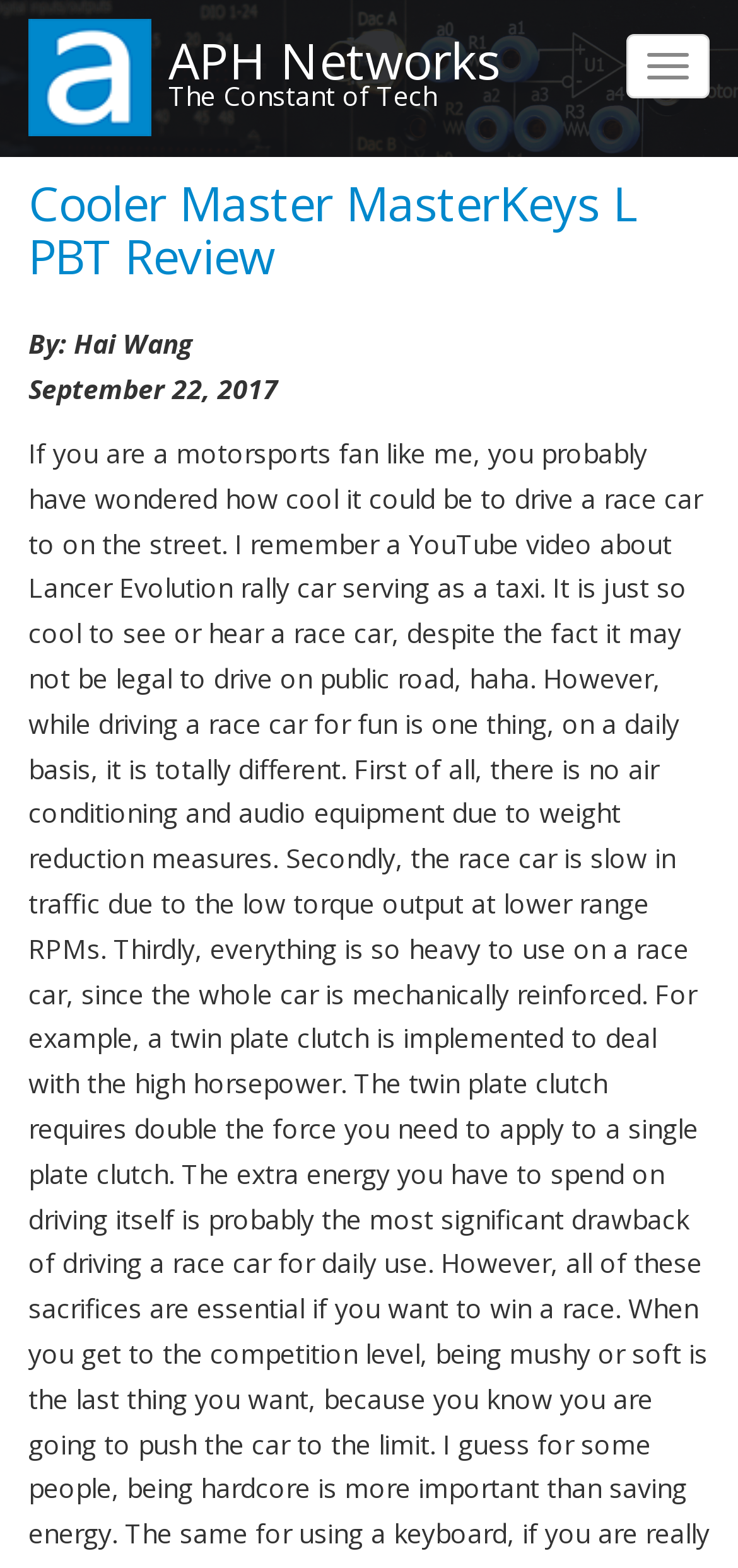From the webpage screenshot, predict the bounding box coordinates (top-left x, top-left y, bottom-right x, bottom-right y) for the UI element described here: Share

None